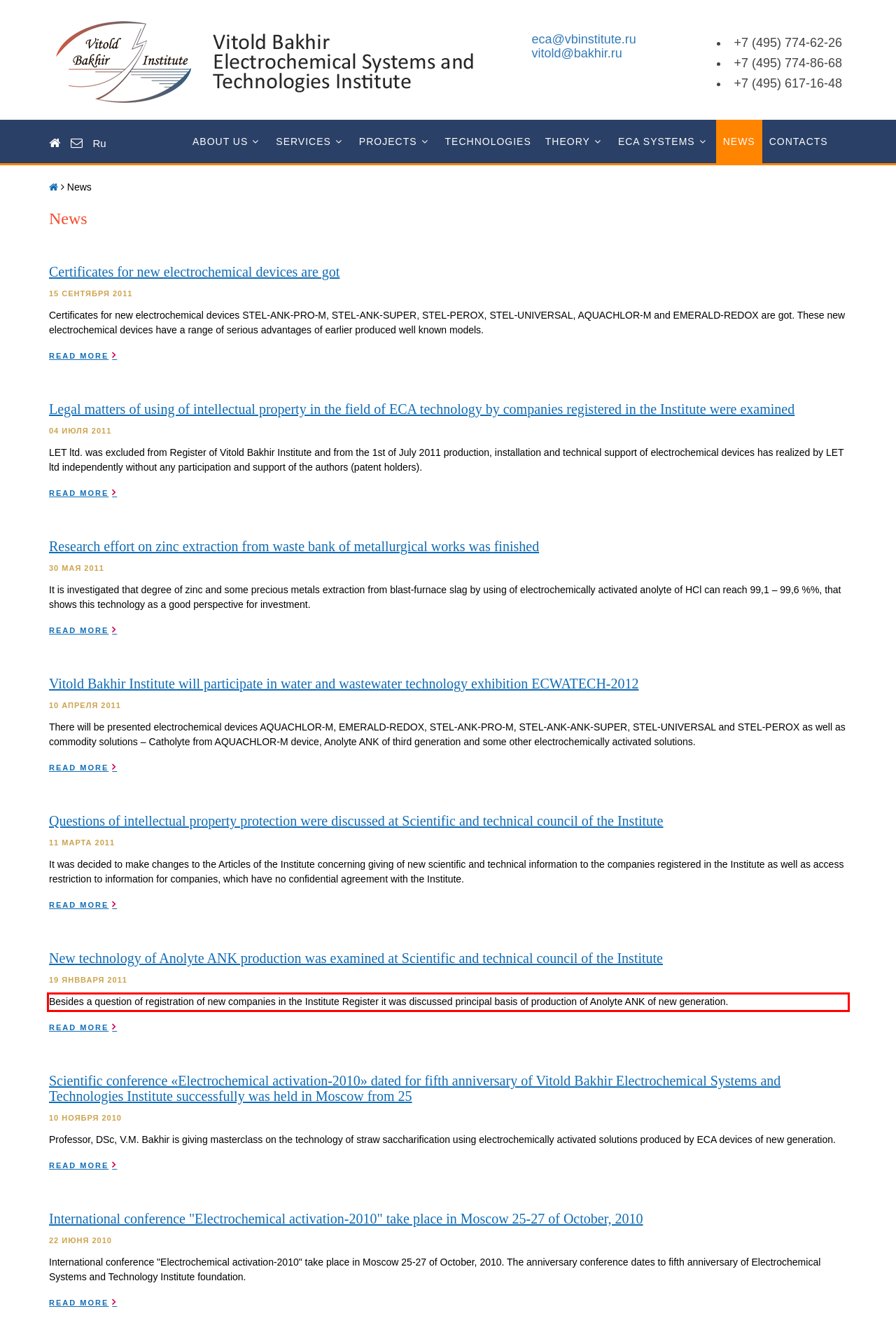You have a screenshot of a webpage, and there is a red bounding box around a UI element. Utilize OCR to extract the text within this red bounding box.

Besides a question of registration of new companies in the Institute Register it was discussed principal basis of production of Anolyte ANK of new generation.